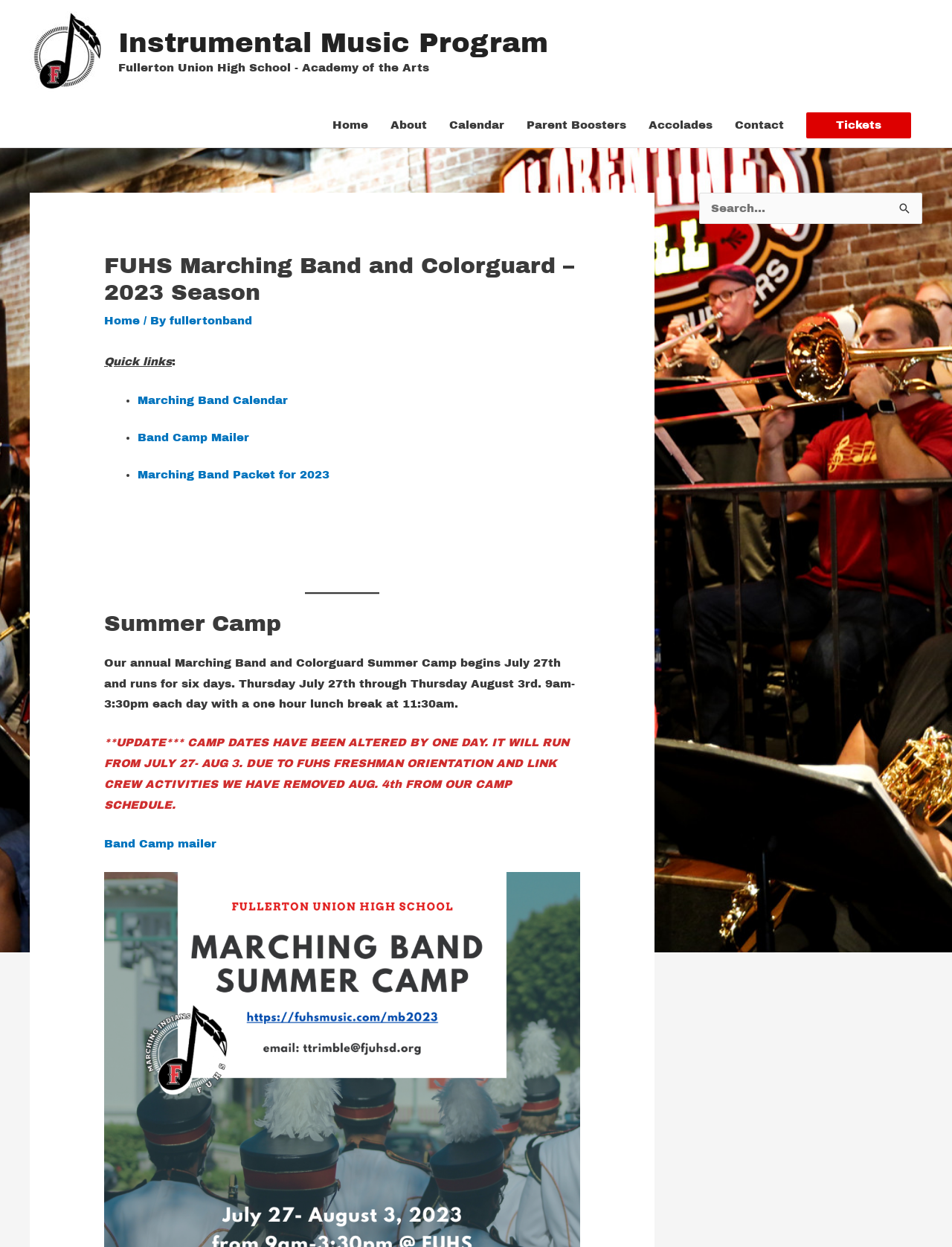What is the purpose of the search box?
From the screenshot, supply a one-word or short-phrase answer.

to search the website